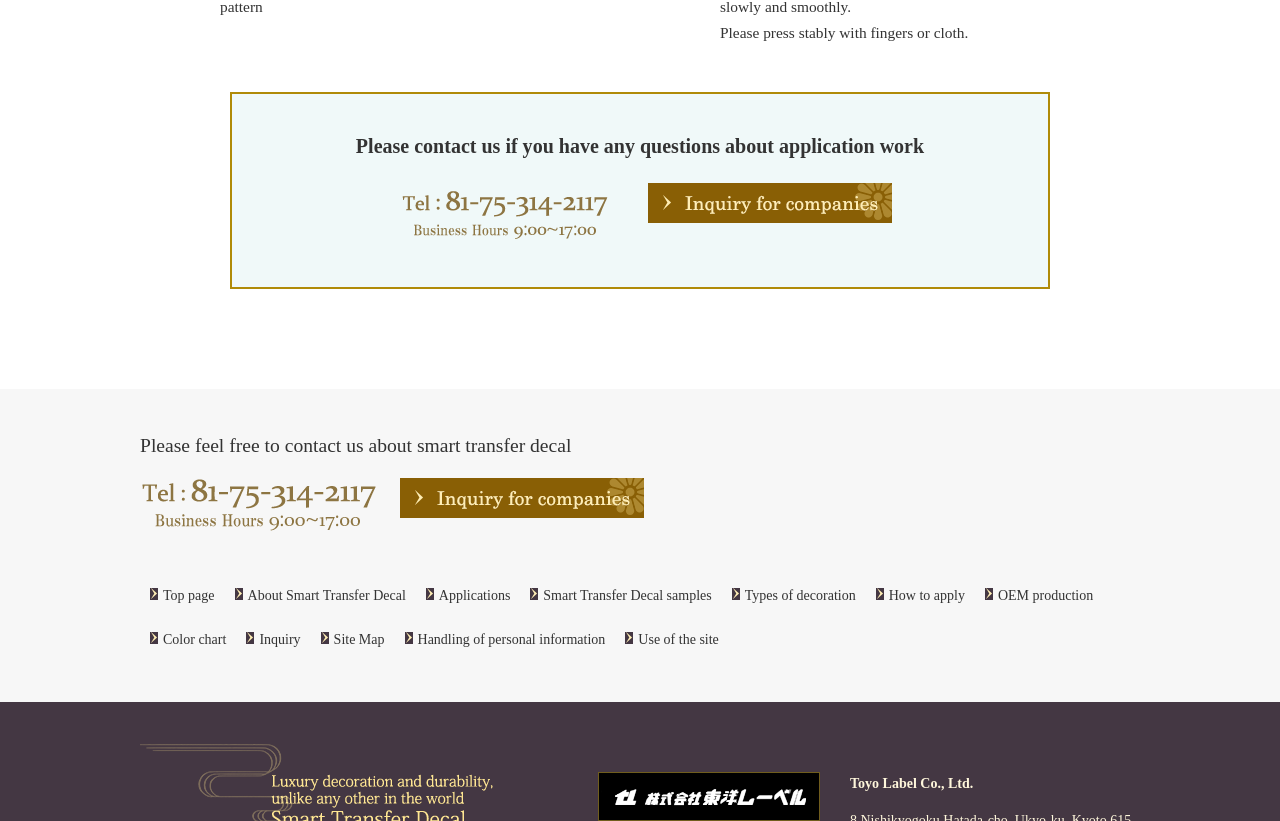Please specify the bounding box coordinates of the clickable region to carry out the following instruction: "Go to the top page". The coordinates should be four float numbers between 0 and 1, in the format [left, top, right, bottom].

[0.117, 0.711, 0.168, 0.74]